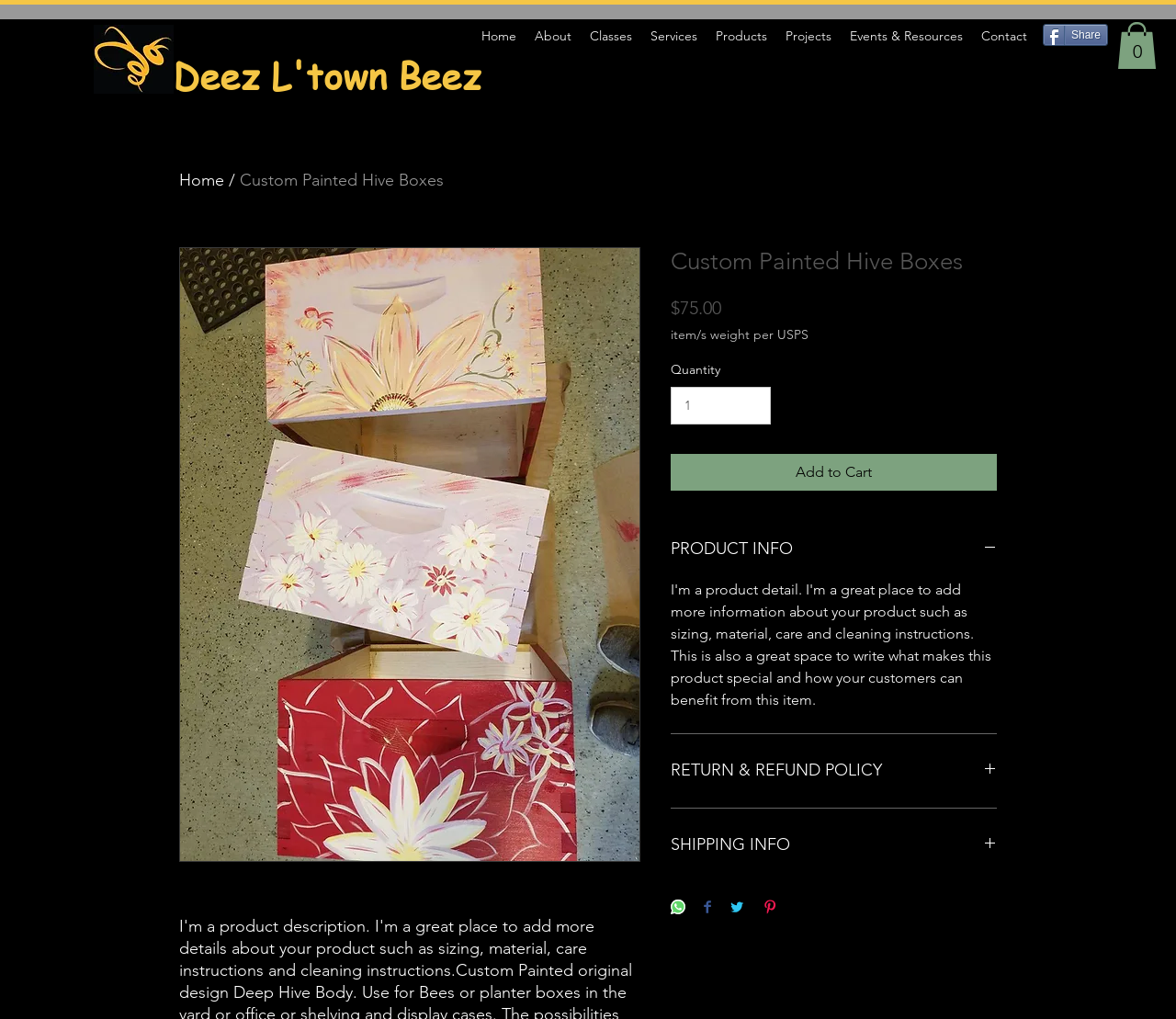Locate the bounding box coordinates of the clickable region necessary to complete the following instruction: "Add to cart". Provide the coordinates in the format of four float numbers between 0 and 1, i.e., [left, top, right, bottom].

[0.57, 0.445, 0.848, 0.481]